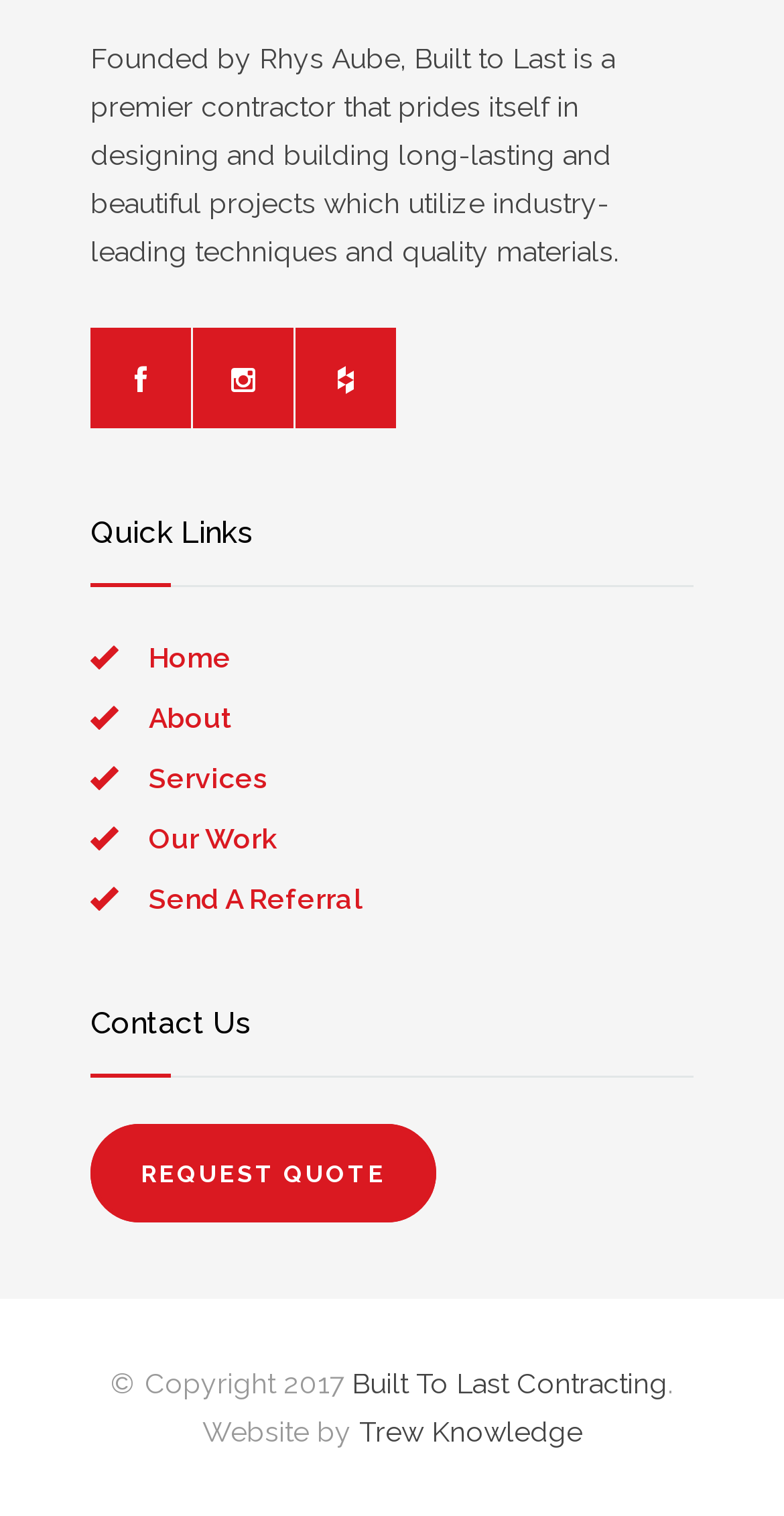Who designed the website?
Please provide a detailed and comprehensive answer to the question.

The website designer's name can be found at the bottom of the page, in the StaticText element with ID 32, which states '. Website by'. The link to the designer's website is labeled 'Trew Knowledge' and has ID 33.